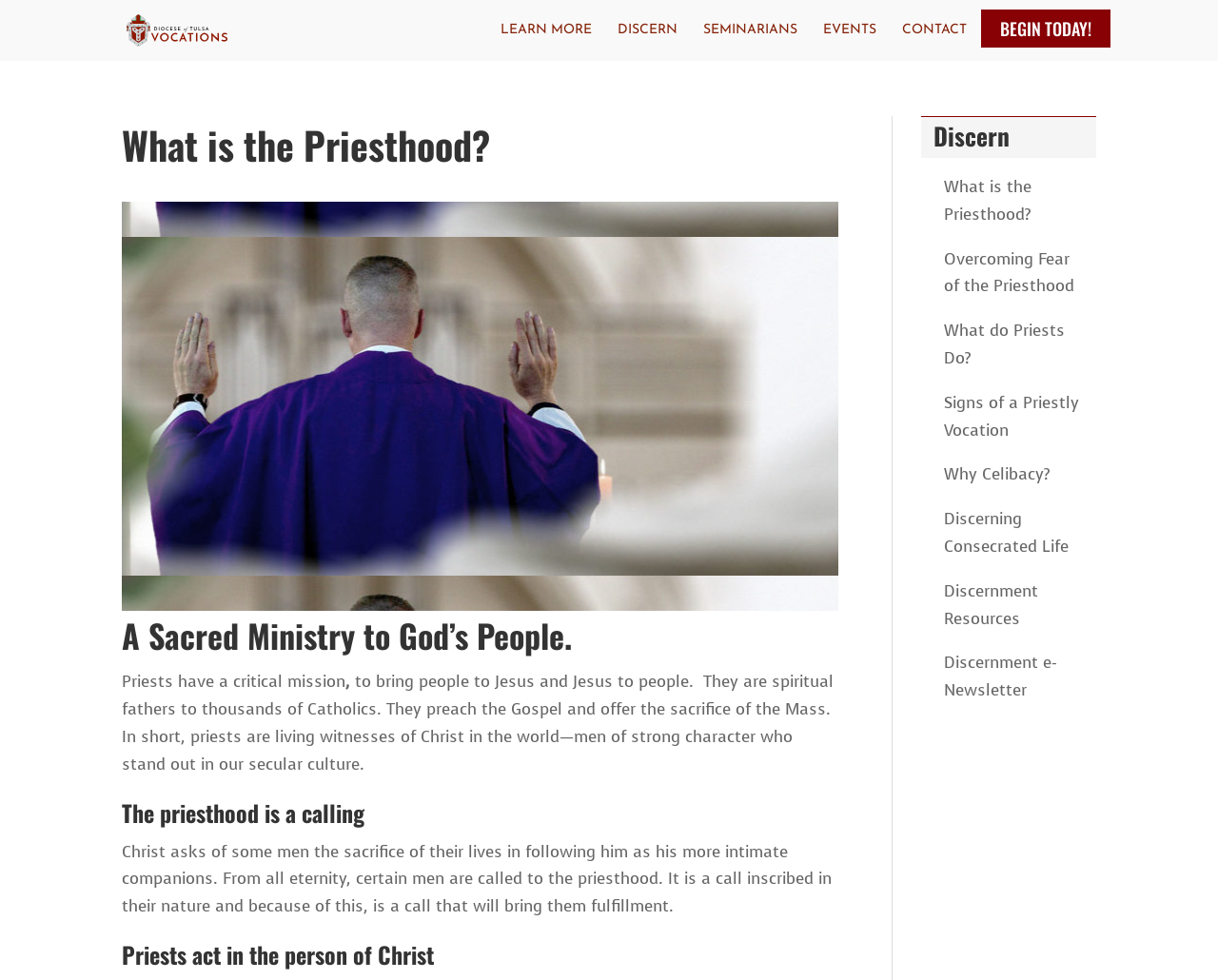Please reply with a single word or brief phrase to the question: 
What is the call to action on the webpage?

BEGIN TODAY!